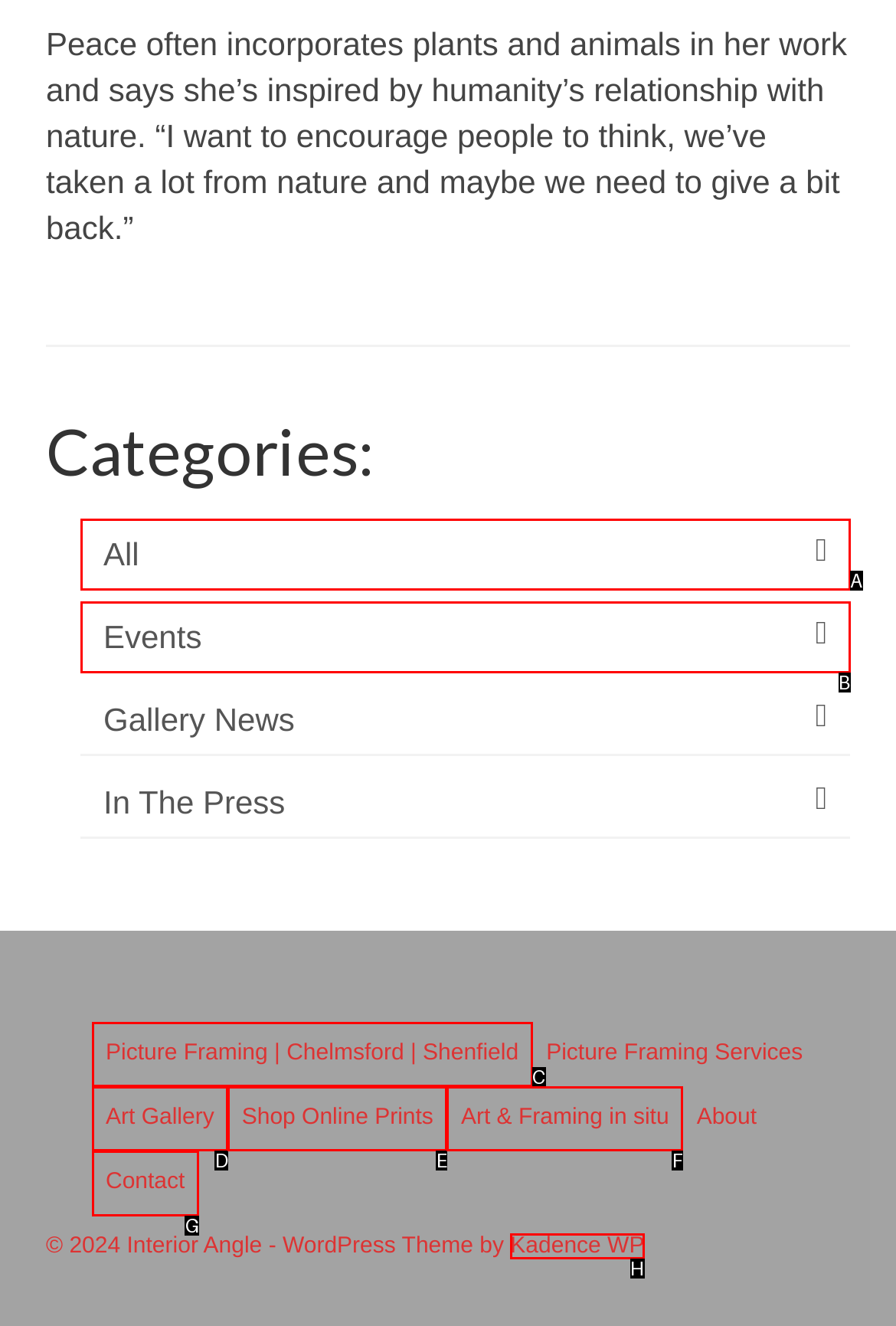Choose the UI element to click on to achieve this task: Contact the interior angle. Reply with the letter representing the selected element.

G